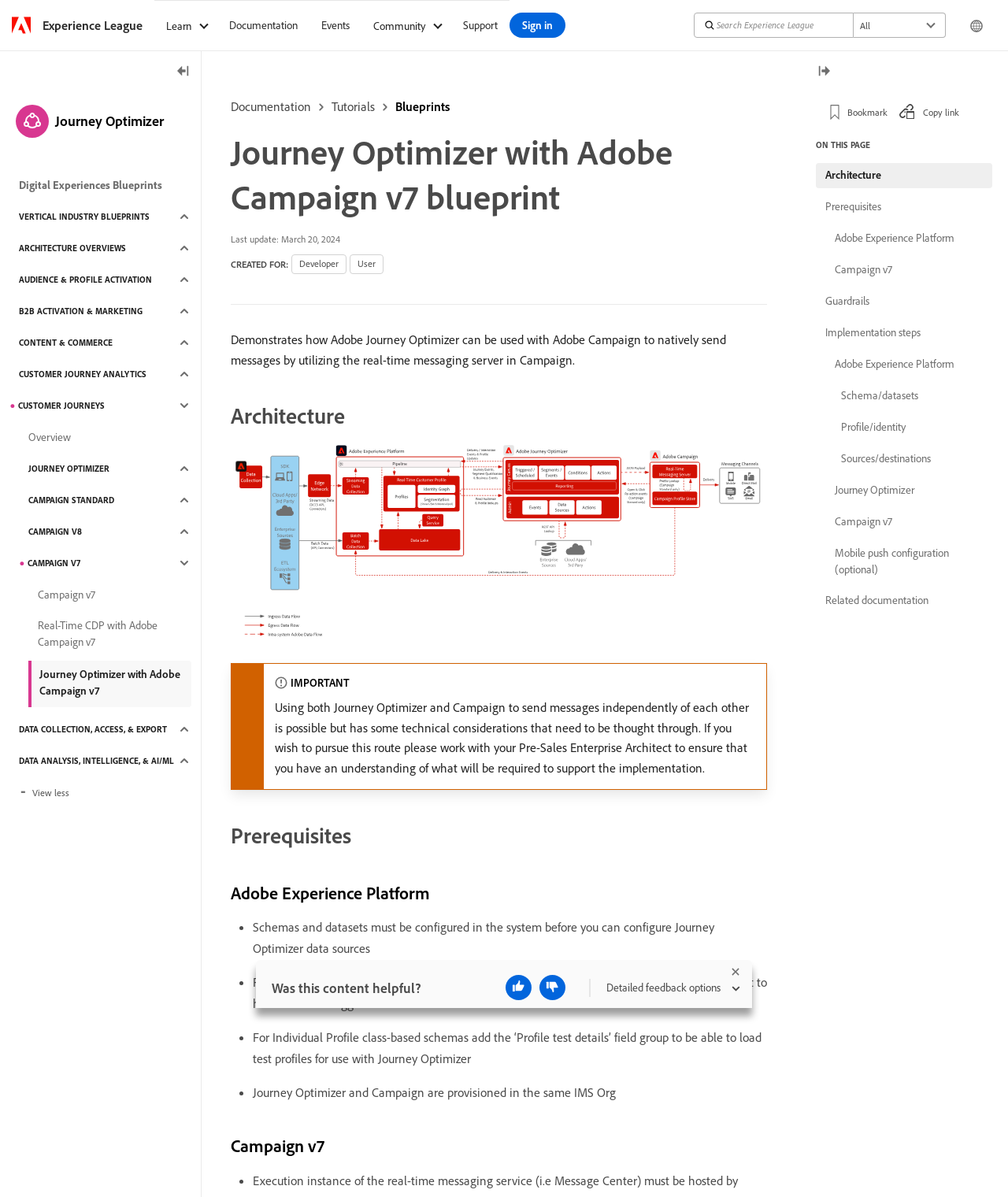Refer to the image and answer the question with as much detail as possible: What is the location of the 'Toggle left rail' button?

The 'Toggle left rail' button is located at the top left corner of the webpage, with a bounding box coordinate of [0.165, 0.053, 0.199, 0.068].